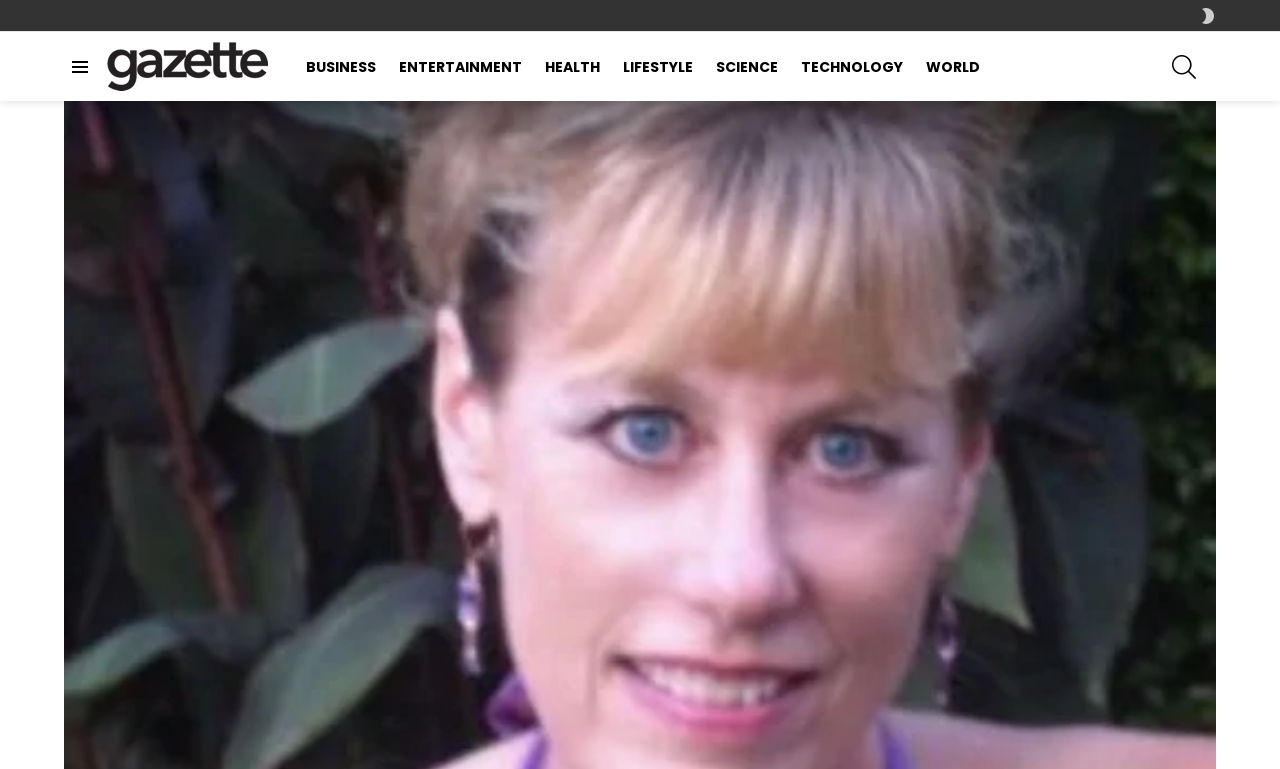Extract the heading text from the webpage.

Janice Aldrin: Illuminating the Odyssey of an Extraordinary Icon